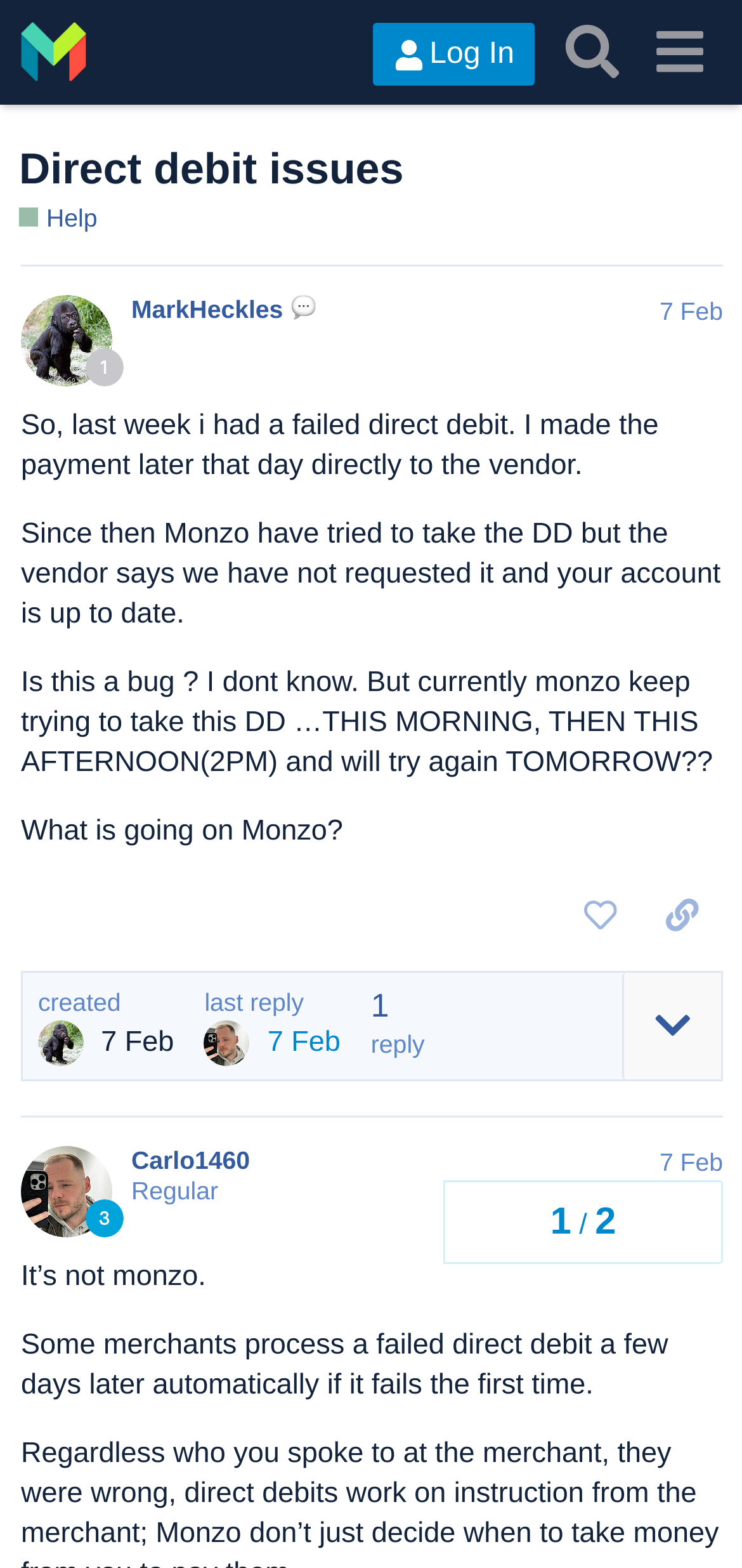What is the text of the second post?
Provide a one-word or short-phrase answer based on the image.

It’s not monzo.